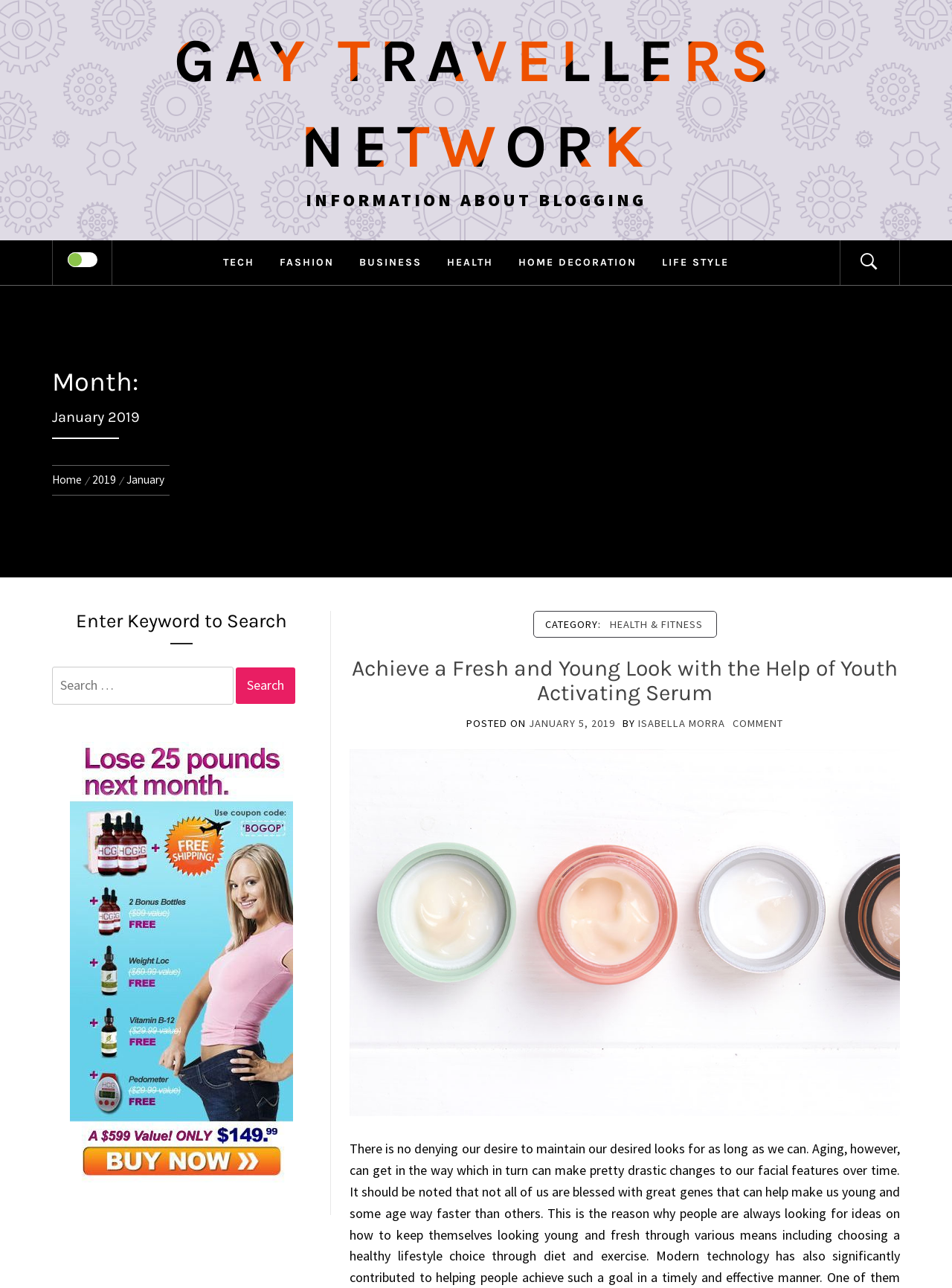Find the bounding box coordinates corresponding to the UI element with the description: "parent_node: Search for: value="Search"". The coordinates should be formatted as [left, top, right, bottom], with values as floats between 0 and 1.

[0.248, 0.518, 0.31, 0.547]